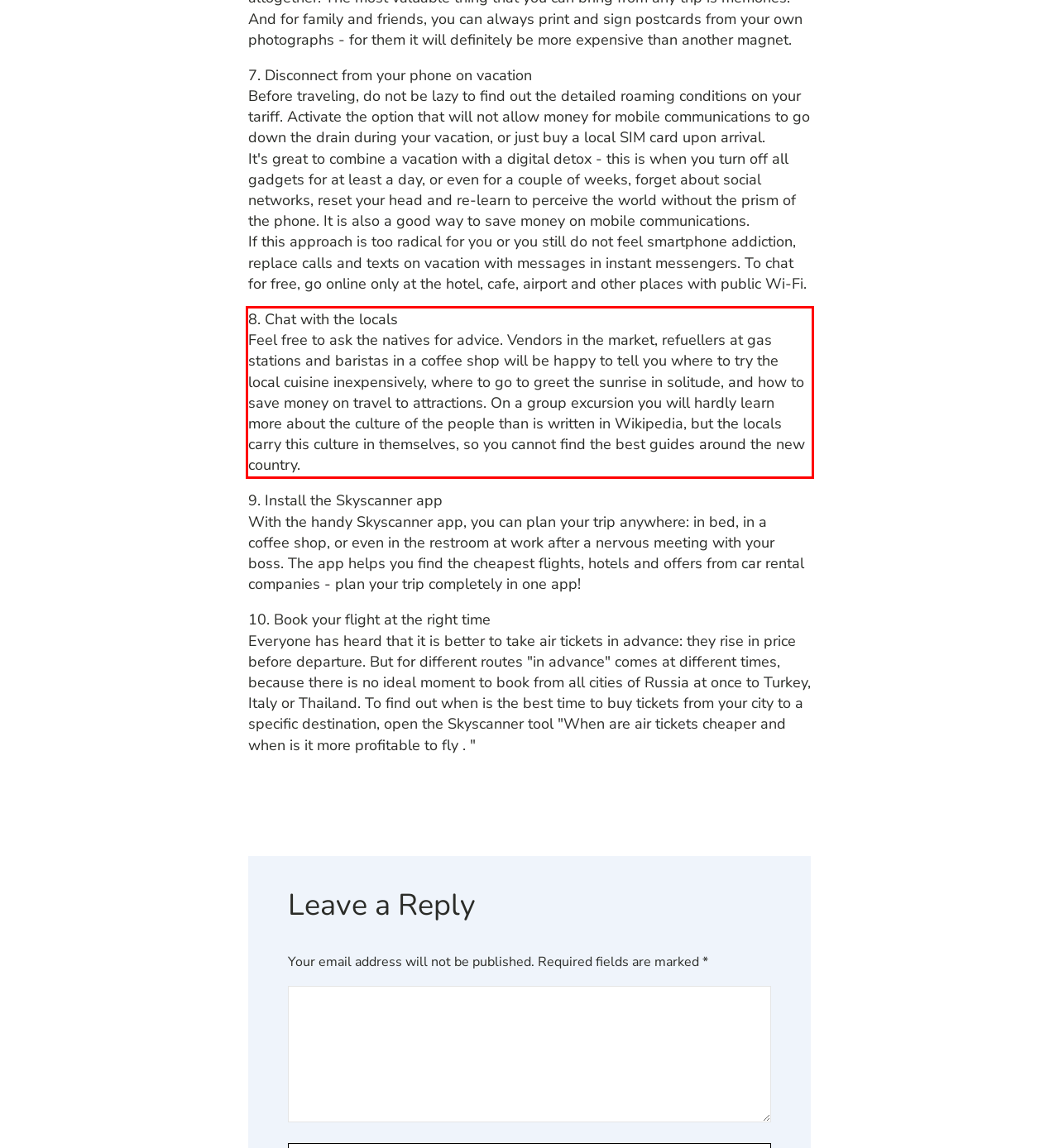Using the provided screenshot of a webpage, recognize the text inside the red rectangle bounding box by performing OCR.

8. Chat with the locals Feel free to ask the natives for advice. Vendors in the market, refuellers at gas stations and baristas in a coffee shop will be happy to tell you where to try the local cuisine inexpensively, where to go to greet the sunrise in solitude, and how to save money on travel to attractions. On a group excursion you will hardly learn more about the culture of the people than is written in Wikipedia, but the locals carry this culture in themselves, so you cannot find the best guides around the new country.